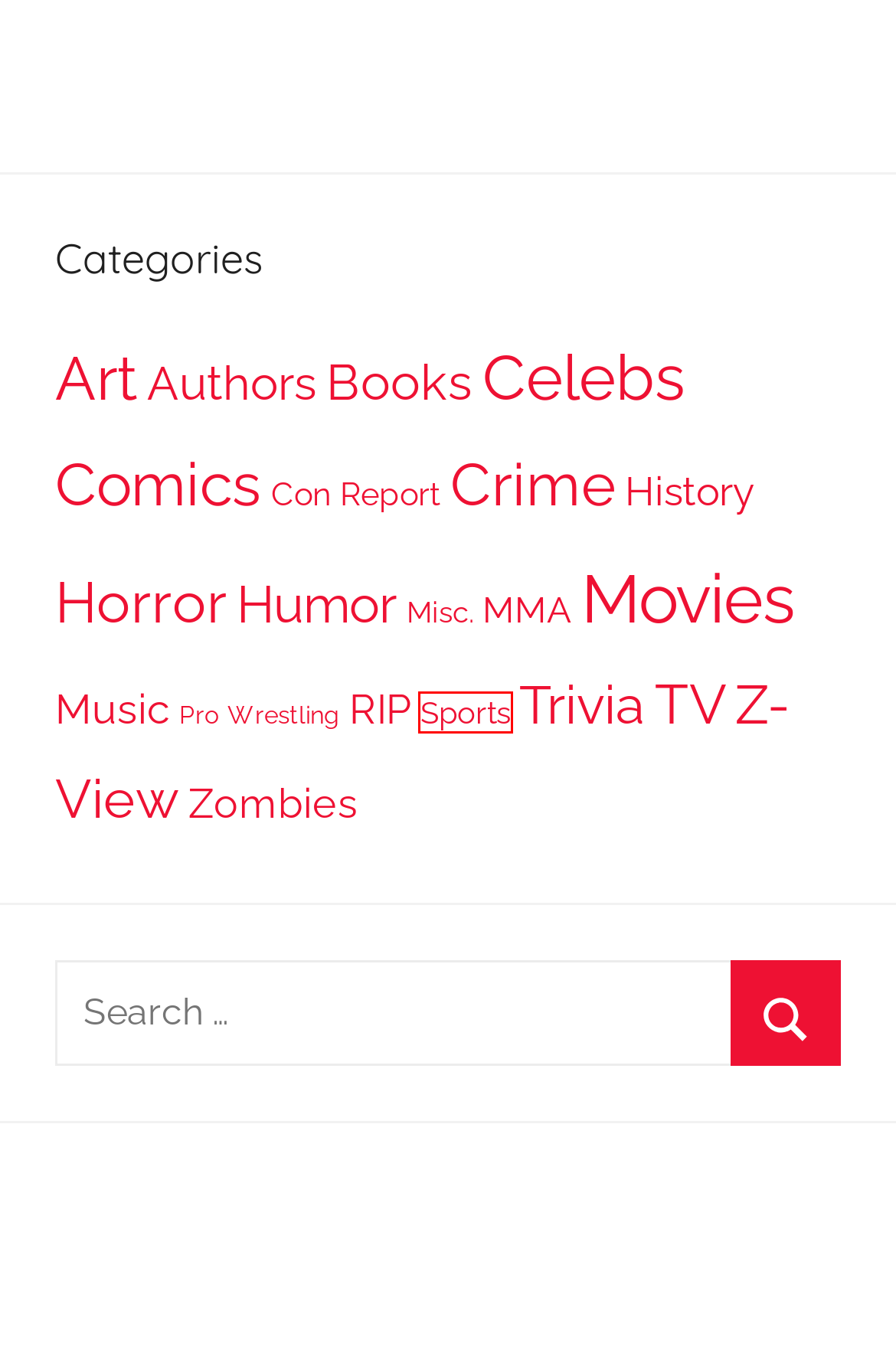Examine the screenshot of the webpage, which has a red bounding box around a UI element. Select the webpage description that best fits the new webpage after the element inside the red bounding box is clicked. Here are the choices:
A. Sports – Craig Zablo
B. Horror – Craig Zablo
C. RIP – Craig Zablo
D. Authors – Craig Zablo
E. Comics – Craig Zablo
F. Trivia – Craig Zablo
G. TV – Craig Zablo
H. Music – Craig Zablo

A